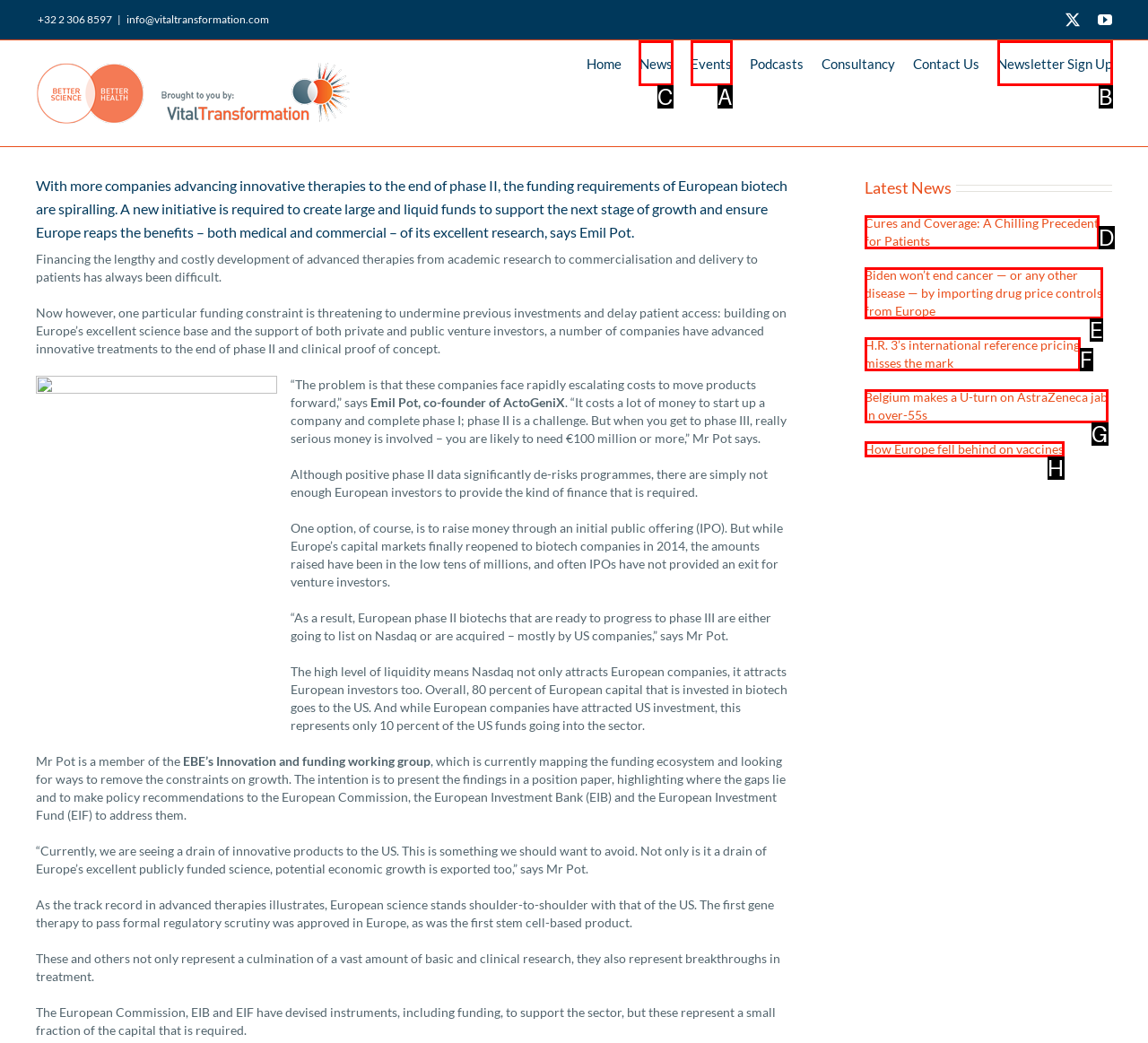Specify the letter of the UI element that should be clicked to achieve the following: Click the 'News' link
Provide the corresponding letter from the choices given.

C